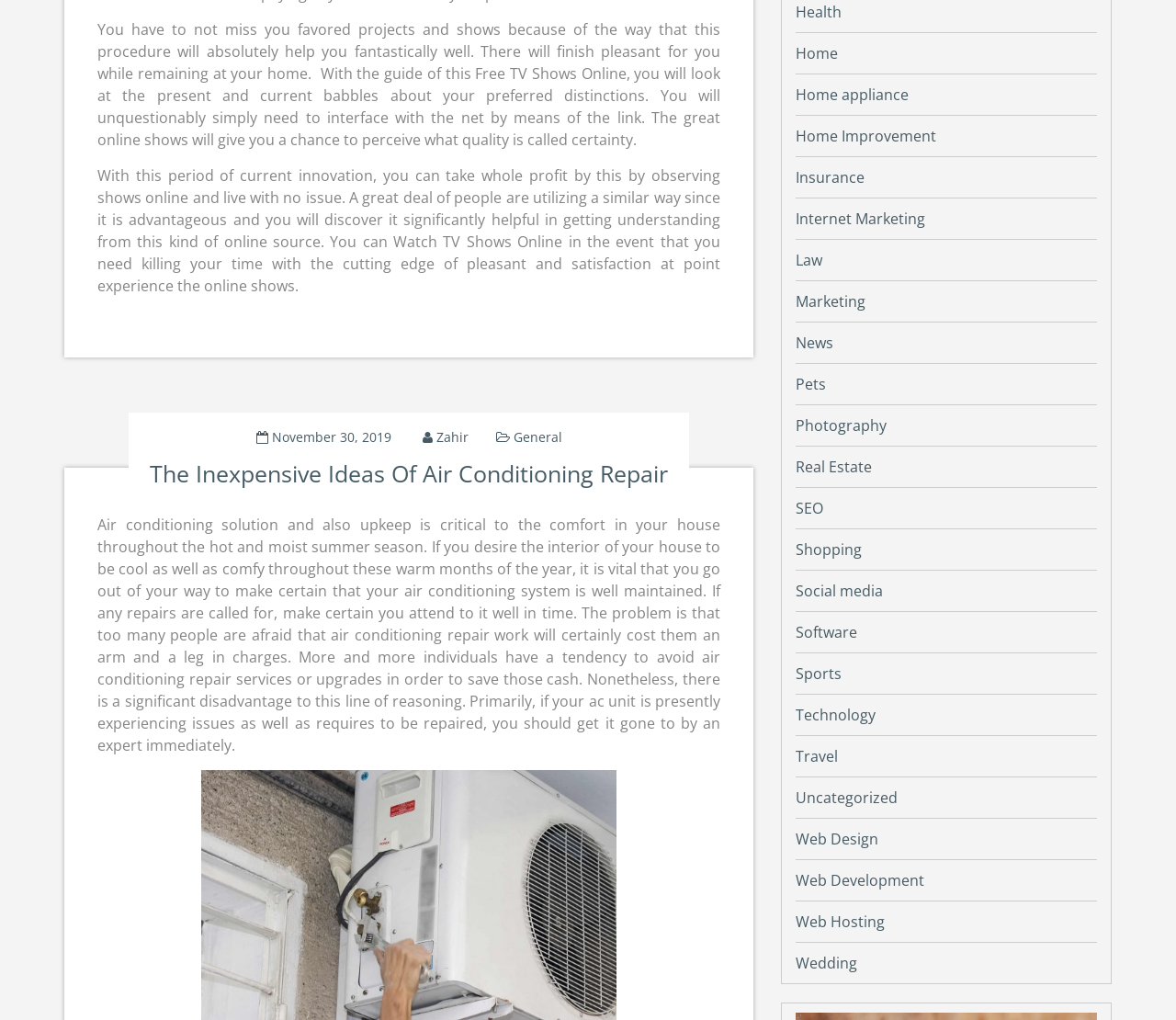Based on the image, please respond to the question with as much detail as possible:
What is the purpose of the links at the bottom of the webpage?

The links at the bottom of the webpage, such as 'Health', 'Home', 'Home appliance', etc., seem to be navigation links, allowing users to access other categories or topics on the website.